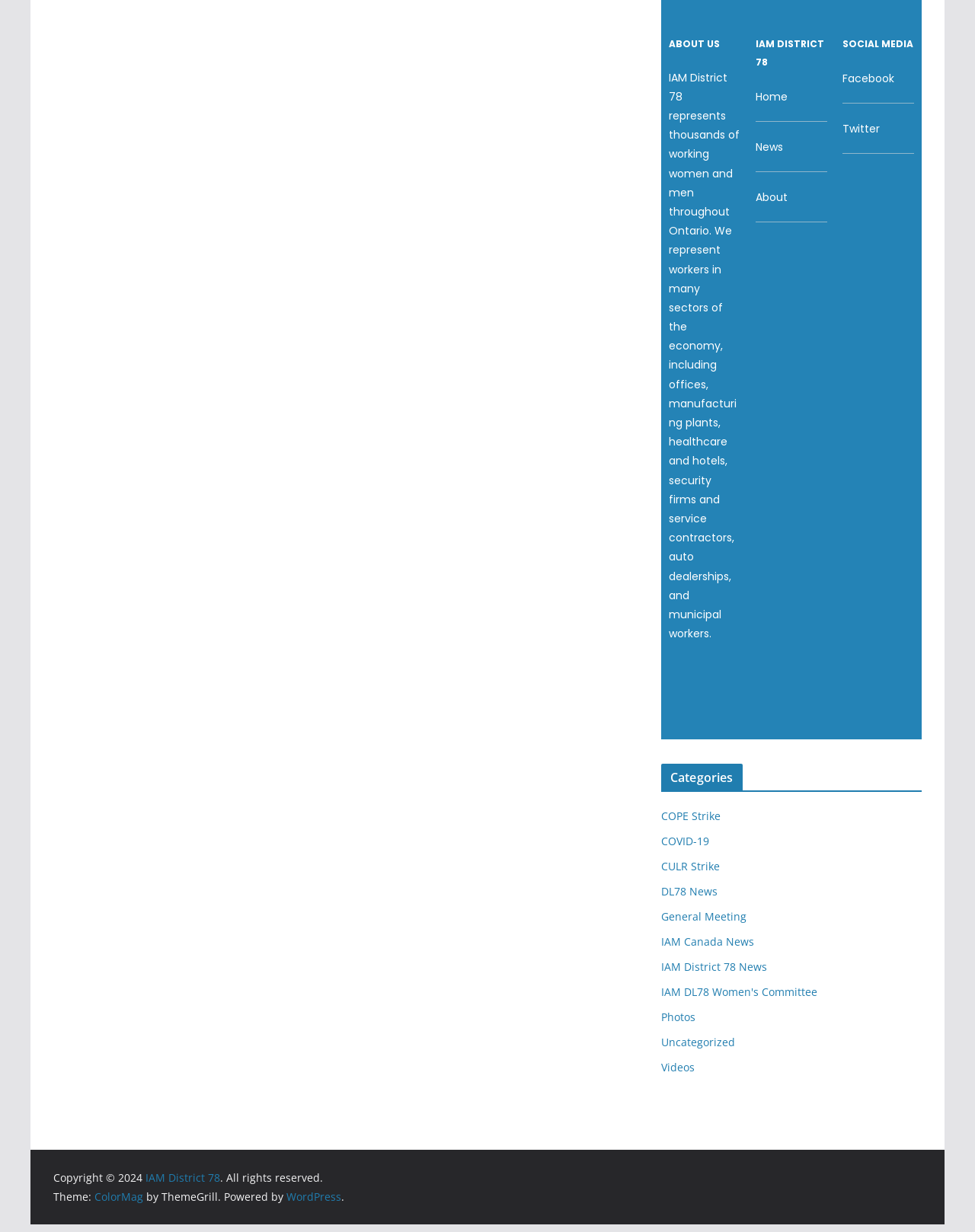What is the category of the news 'COPE Strike'?
Offer a detailed and full explanation in response to the question.

The answer can be found in the section with the heading 'Categories' which lists the category 'COPE Strike' as a link.